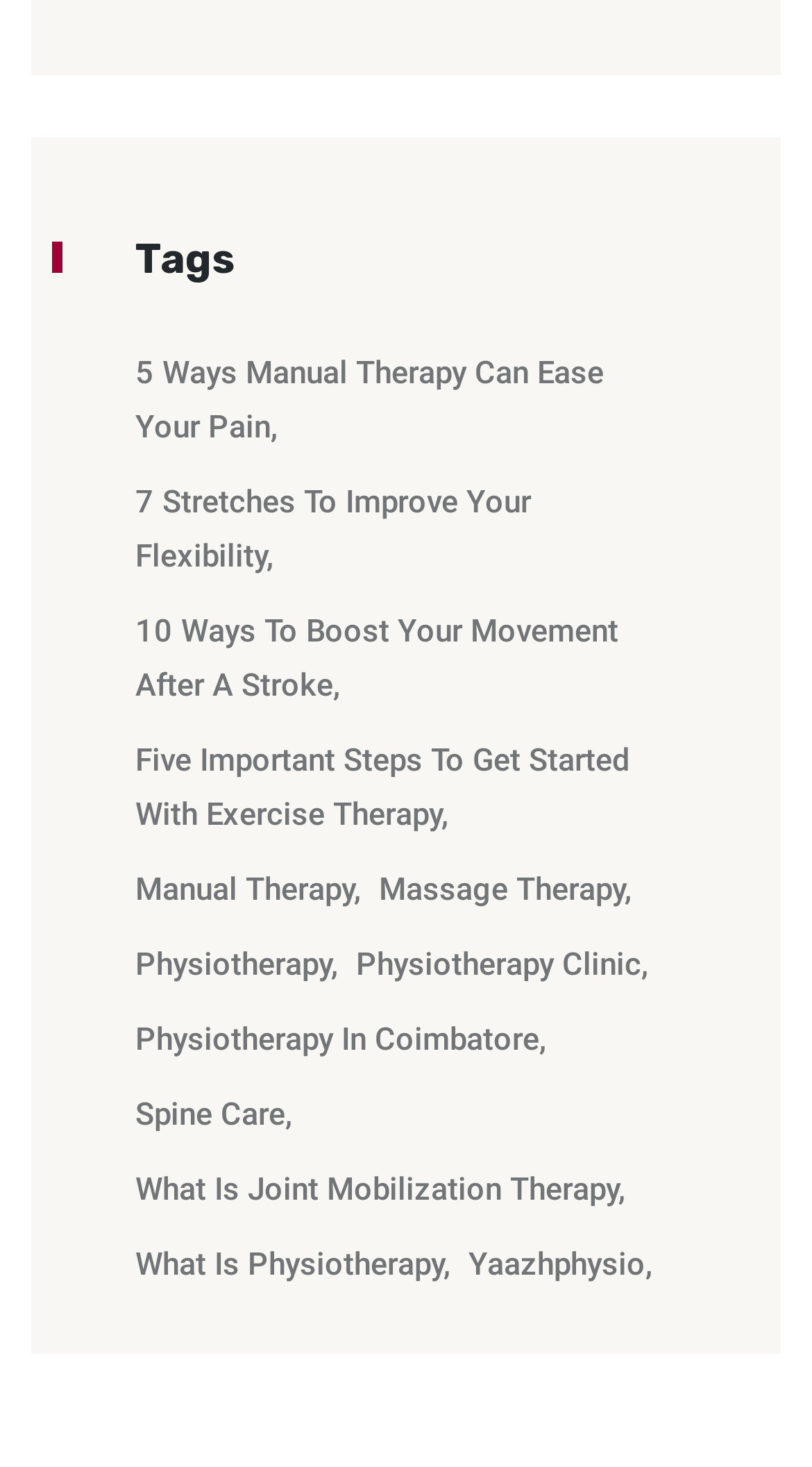Find the bounding box coordinates of the element to click in order to complete this instruction: "Explore 'physiotherapy clinic'". The bounding box coordinates must be four float numbers between 0 and 1, denoted as [left, top, right, bottom].

[0.438, 0.638, 0.797, 0.675]